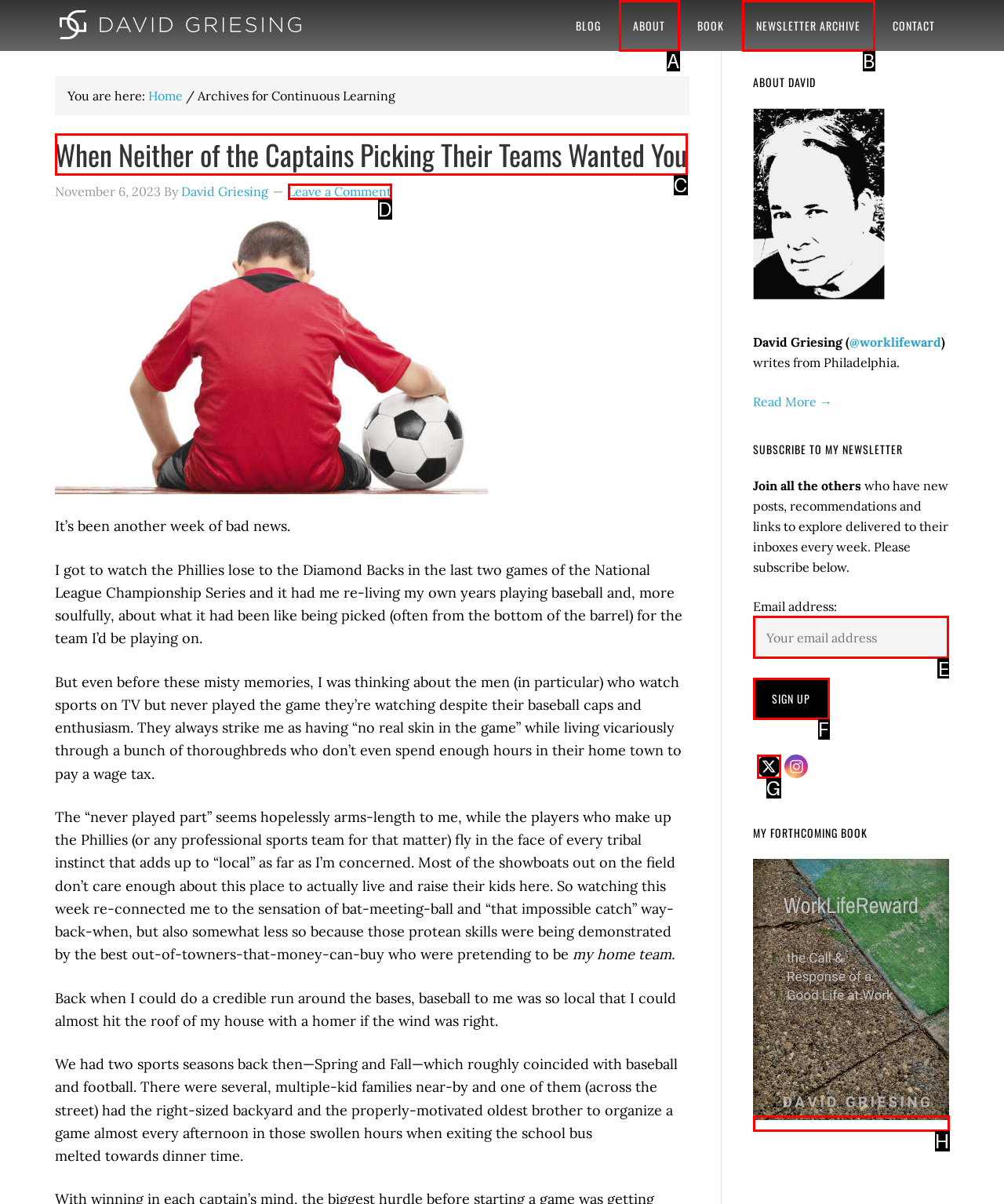Specify which HTML element I should click to complete this instruction: Enter email address in the subscription box Answer with the letter of the relevant option.

E